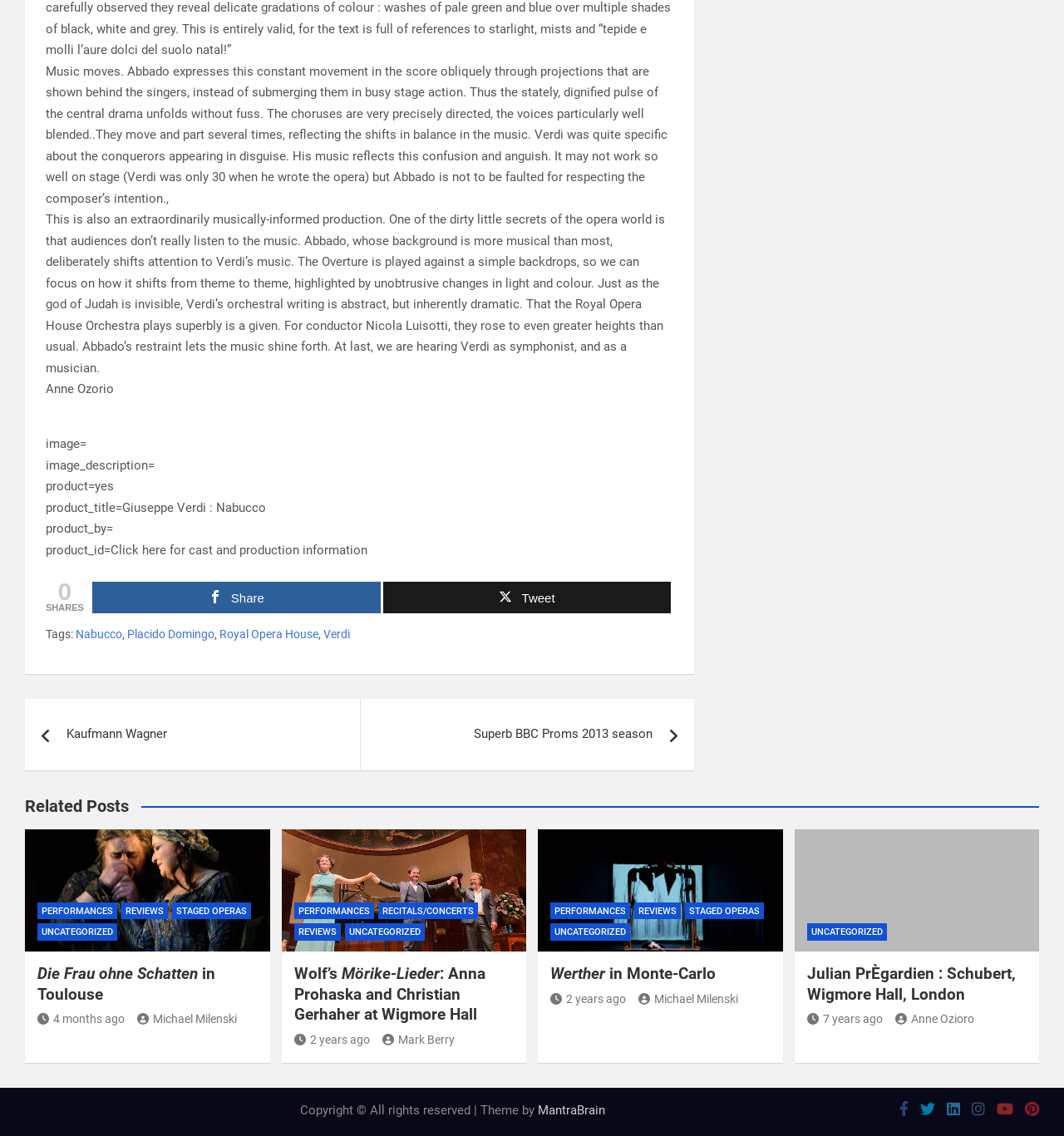Identify the bounding box coordinates for the element that needs to be clicked to fulfill this instruction: "View the post about 'Die Frau ohne Schatten in Toulouse'". Provide the coordinates in the format of four float numbers between 0 and 1: [left, top, right, bottom].

[0.035, 0.849, 0.242, 0.885]